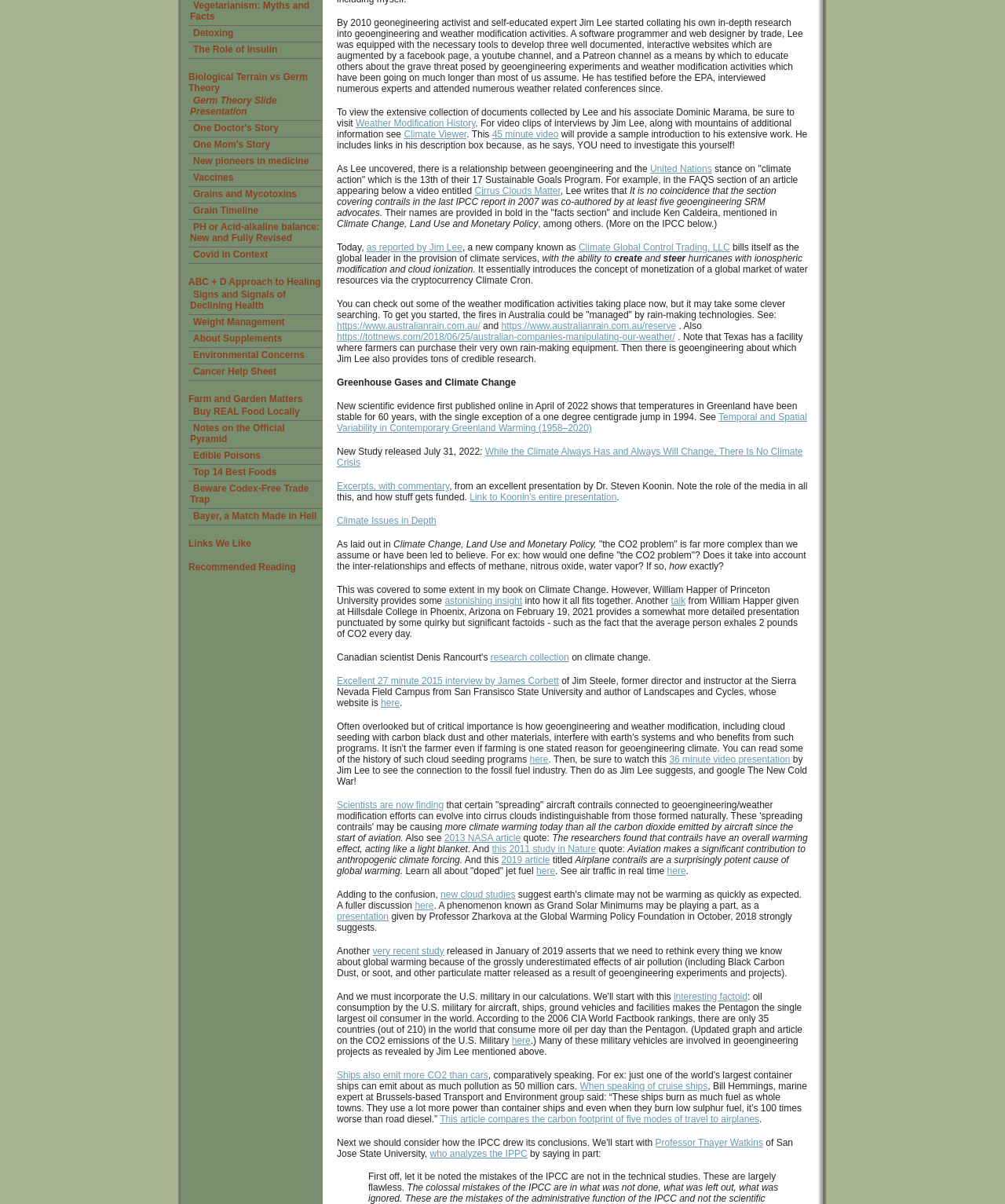Given the element description "parent_node: Log In aria-label="Toggle Menu"" in the screenshot, predict the bounding box coordinates of that UI element.

None